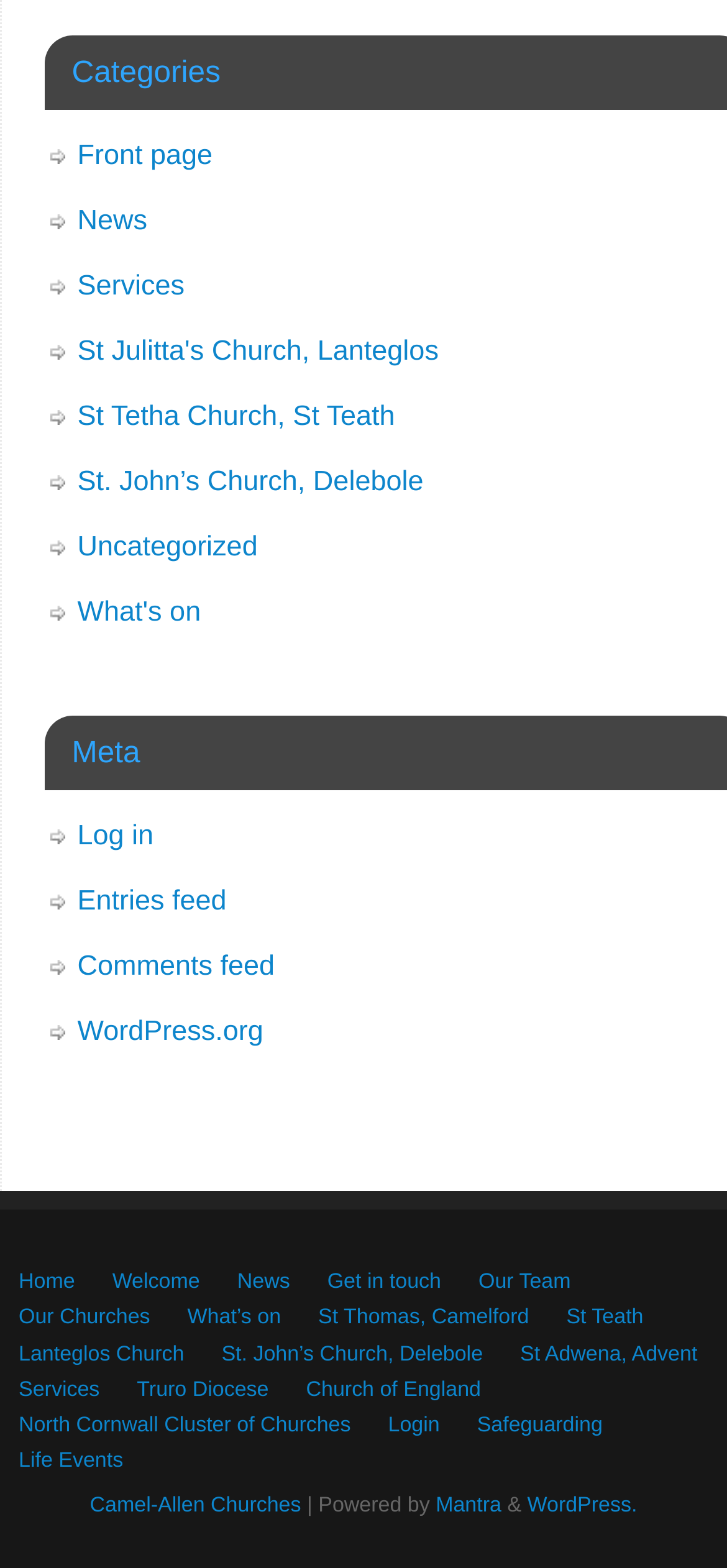Determine the bounding box coordinates of the region I should click to achieve the following instruction: "Visit St Julitta's Church, Lanteglos". Ensure the bounding box coordinates are four float numbers between 0 and 1, i.e., [left, top, right, bottom].

[0.106, 0.214, 0.603, 0.234]